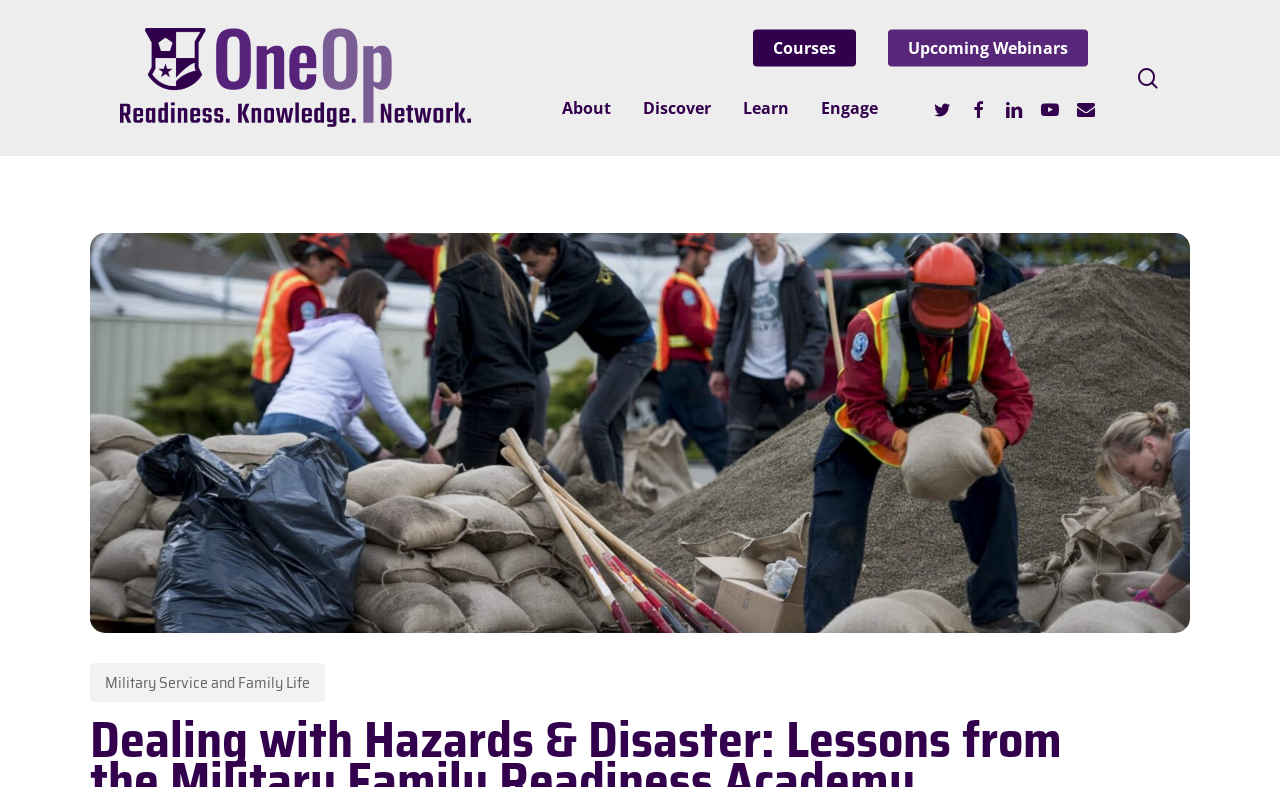Locate and extract the text of the main heading on the webpage.

Dealing with Hazards & Disaster: Lessons from the Military Family Readiness Academy